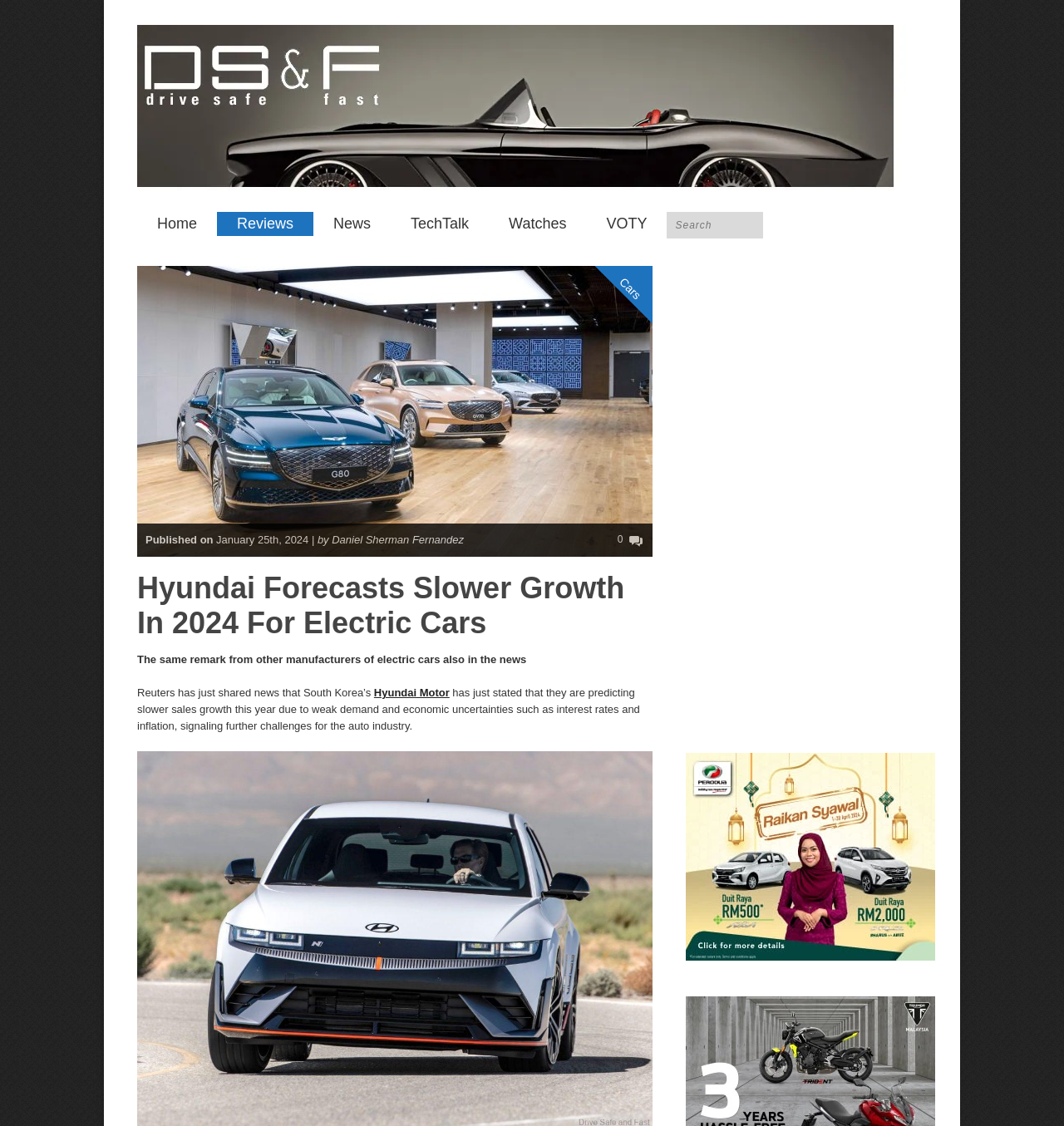What is the purpose of the textbox at the top right corner?
Refer to the image and give a detailed answer to the question.

The textbox at the top right corner has a placeholder text 'Search', indicating that it is a search bar for users to search for content on the website.